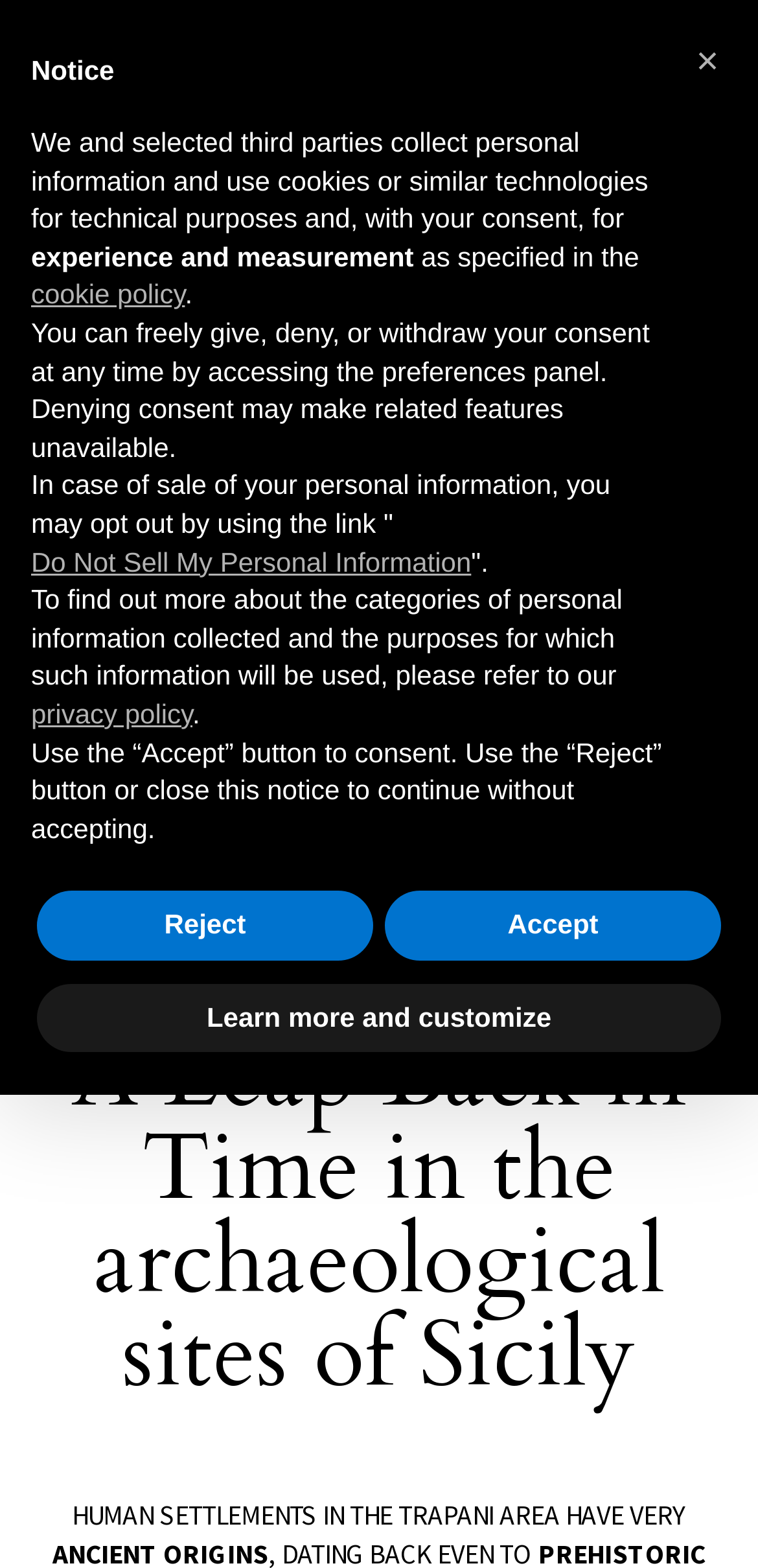What is the topic of the static text below the heading?
Look at the image and respond to the question as thoroughly as possible.

The topic of the static text below the heading is 'Human settlements in the Trapani area' which is obtained from the StaticText element with the text 'HUMAN SETTLEMENTS IN THE TRAPANI AREA HAVE VERY'.